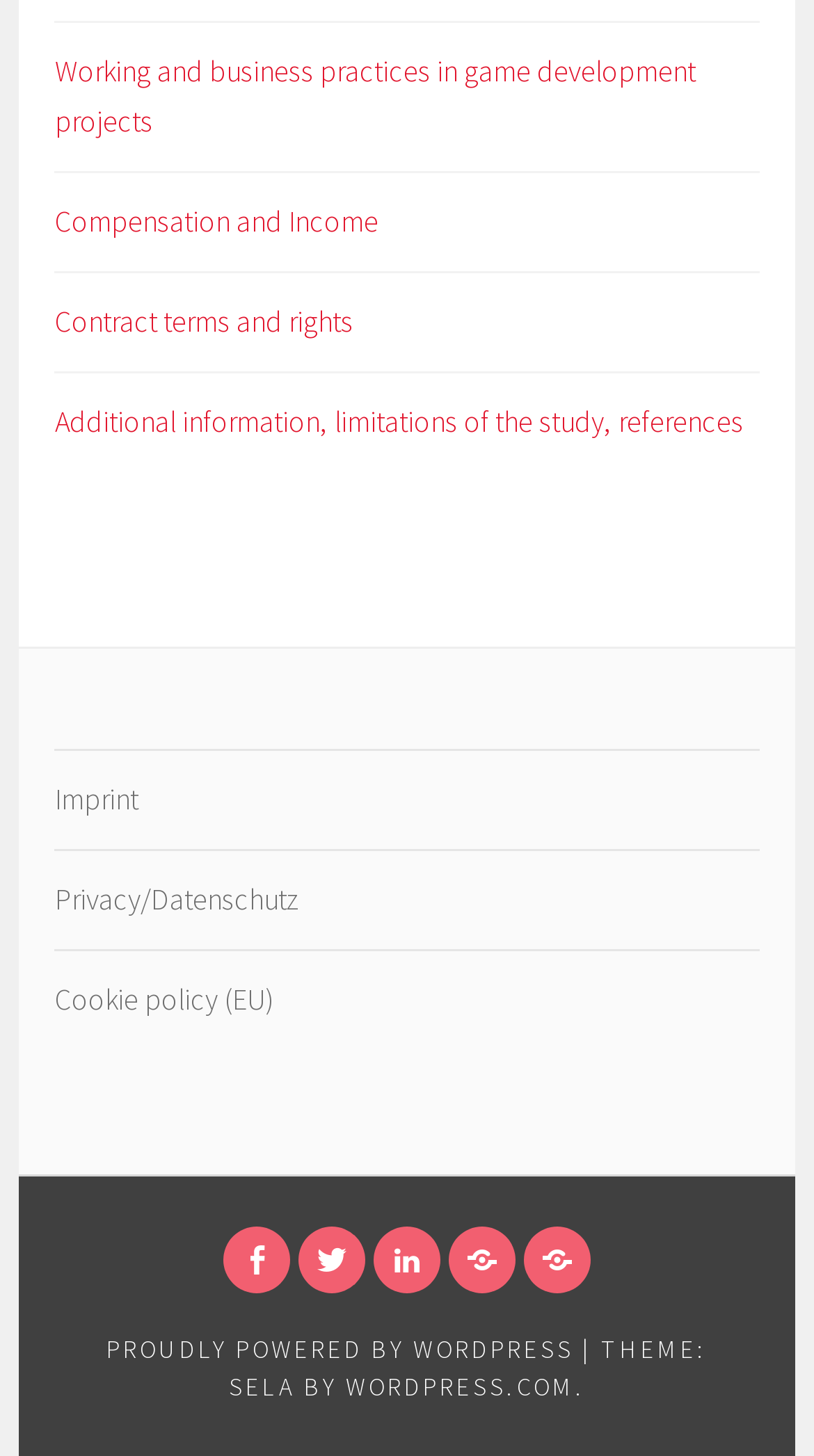Given the webpage screenshot and the description, determine the bounding box coordinates (top-left x, top-left y, bottom-right x, bottom-right y) that define the location of the UI element matching this description: Imprint

[0.068, 0.535, 0.17, 0.561]